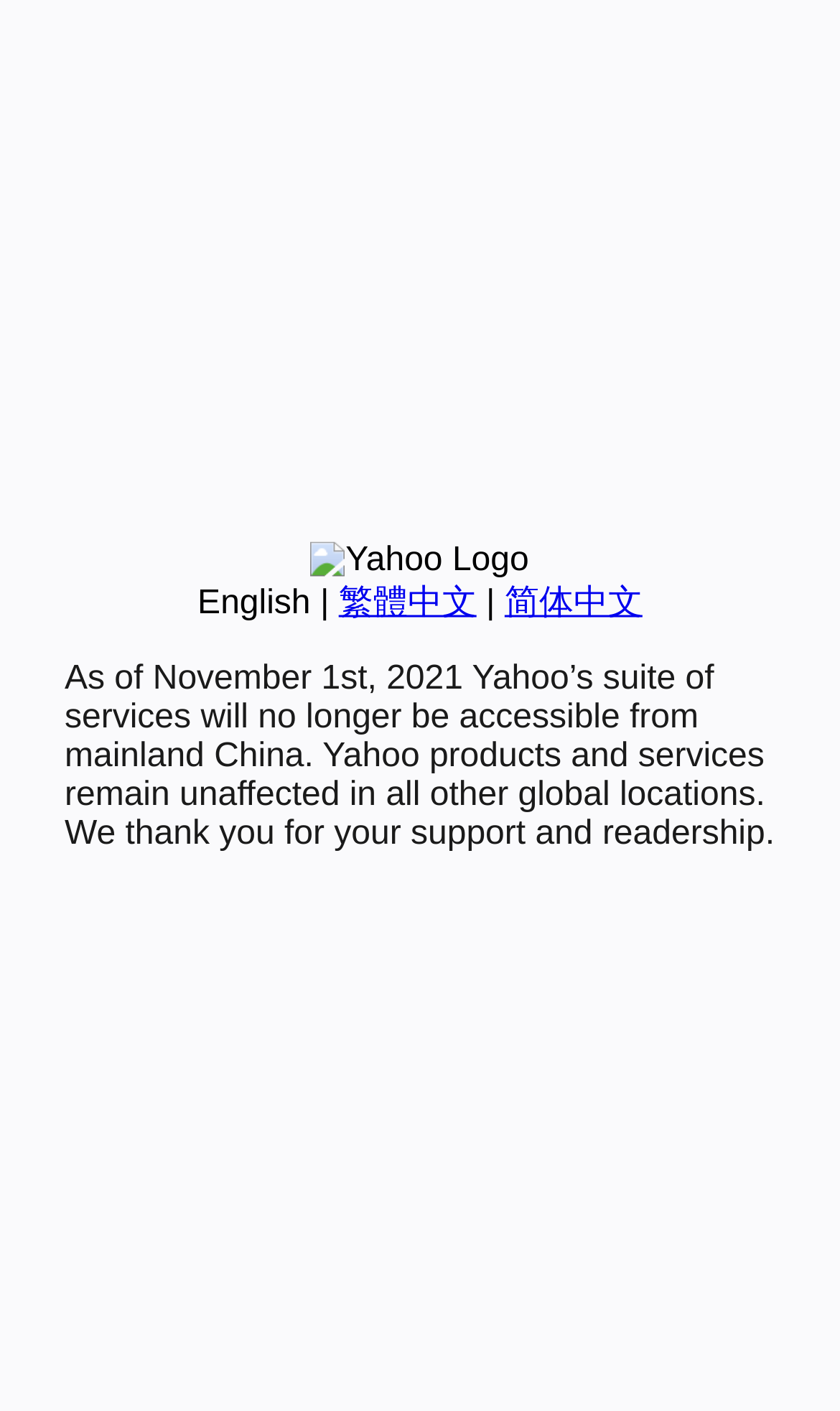Extract the bounding box coordinates for the UI element described by the text: "繁體中文". The coordinates should be in the form of [left, top, right, bottom] with values between 0 and 1.

[0.403, 0.415, 0.567, 0.44]